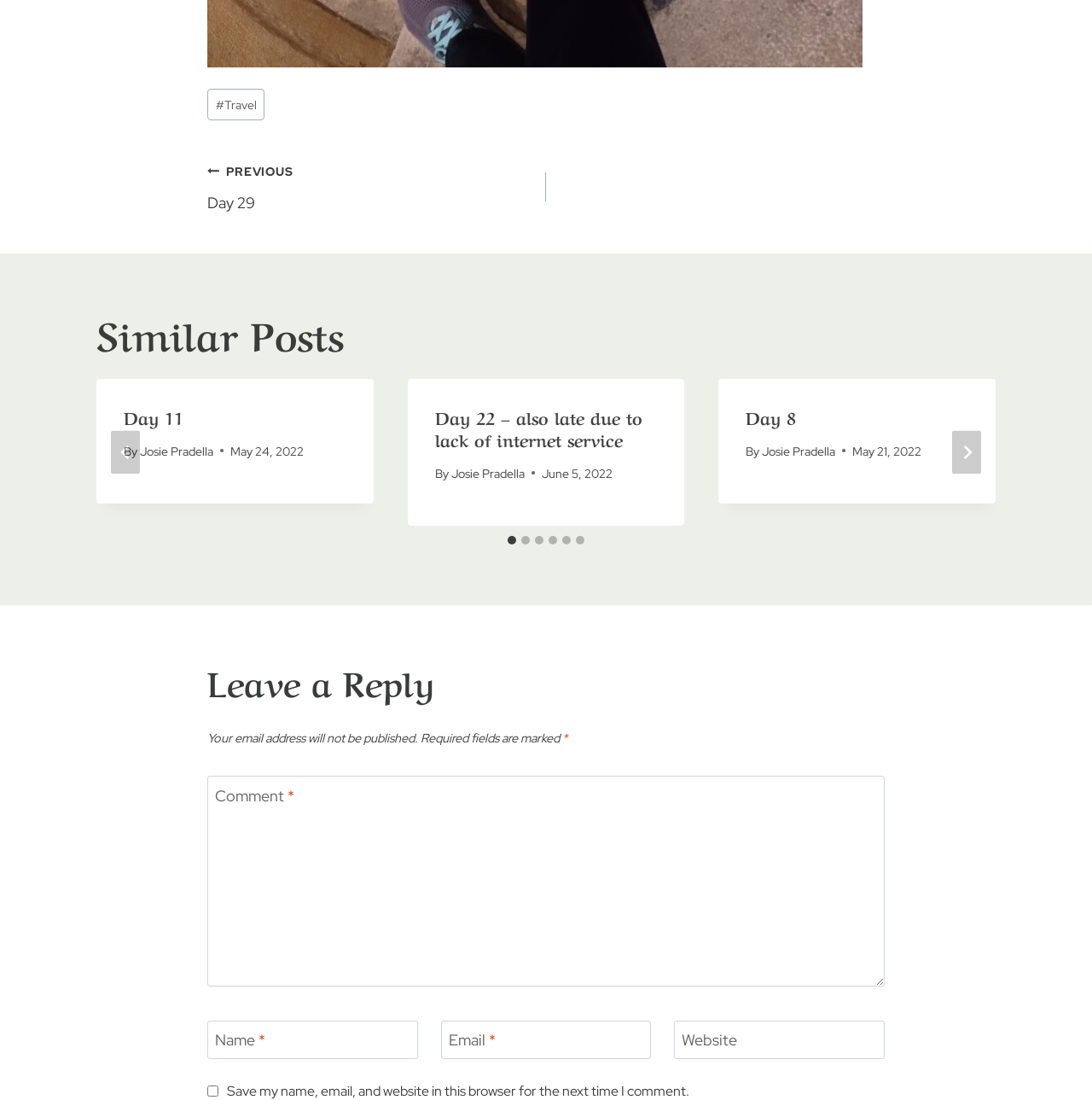Please indicate the bounding box coordinates of the element's region to be clicked to achieve the instruction: "Enter your name". Provide the coordinates as four float numbers between 0 and 1, i.e., [left, top, right, bottom].

[0.19, 0.928, 0.383, 0.963]